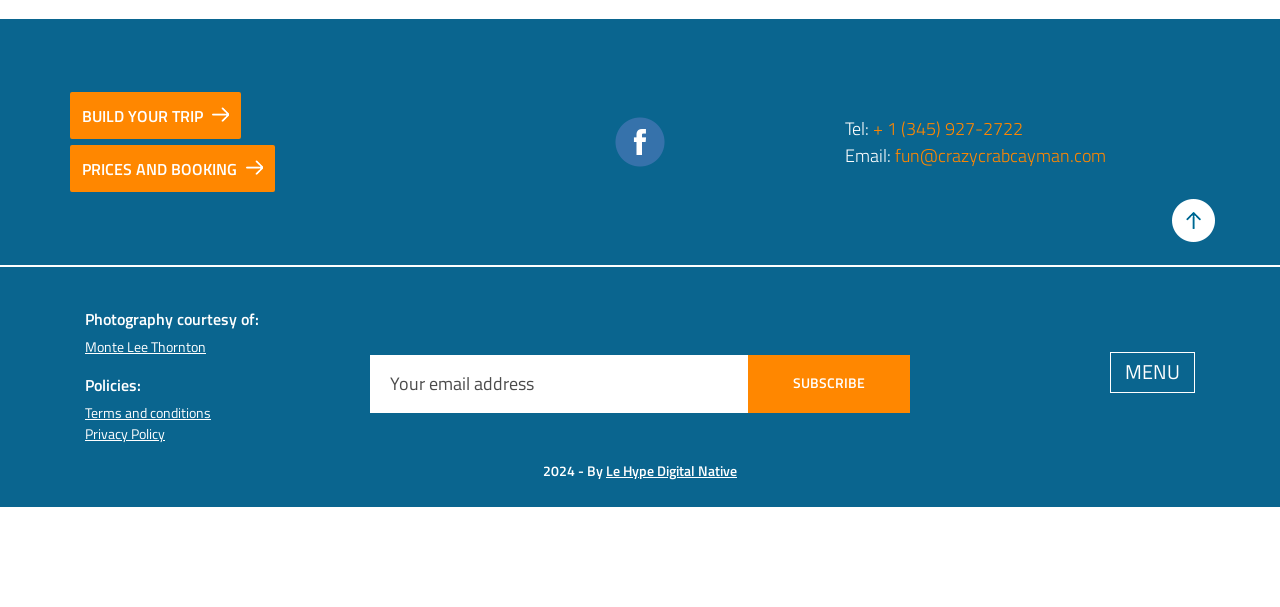Determine the bounding box coordinates of the area to click in order to meet this instruction: "Open the MENU".

[0.867, 0.58, 0.934, 0.647]